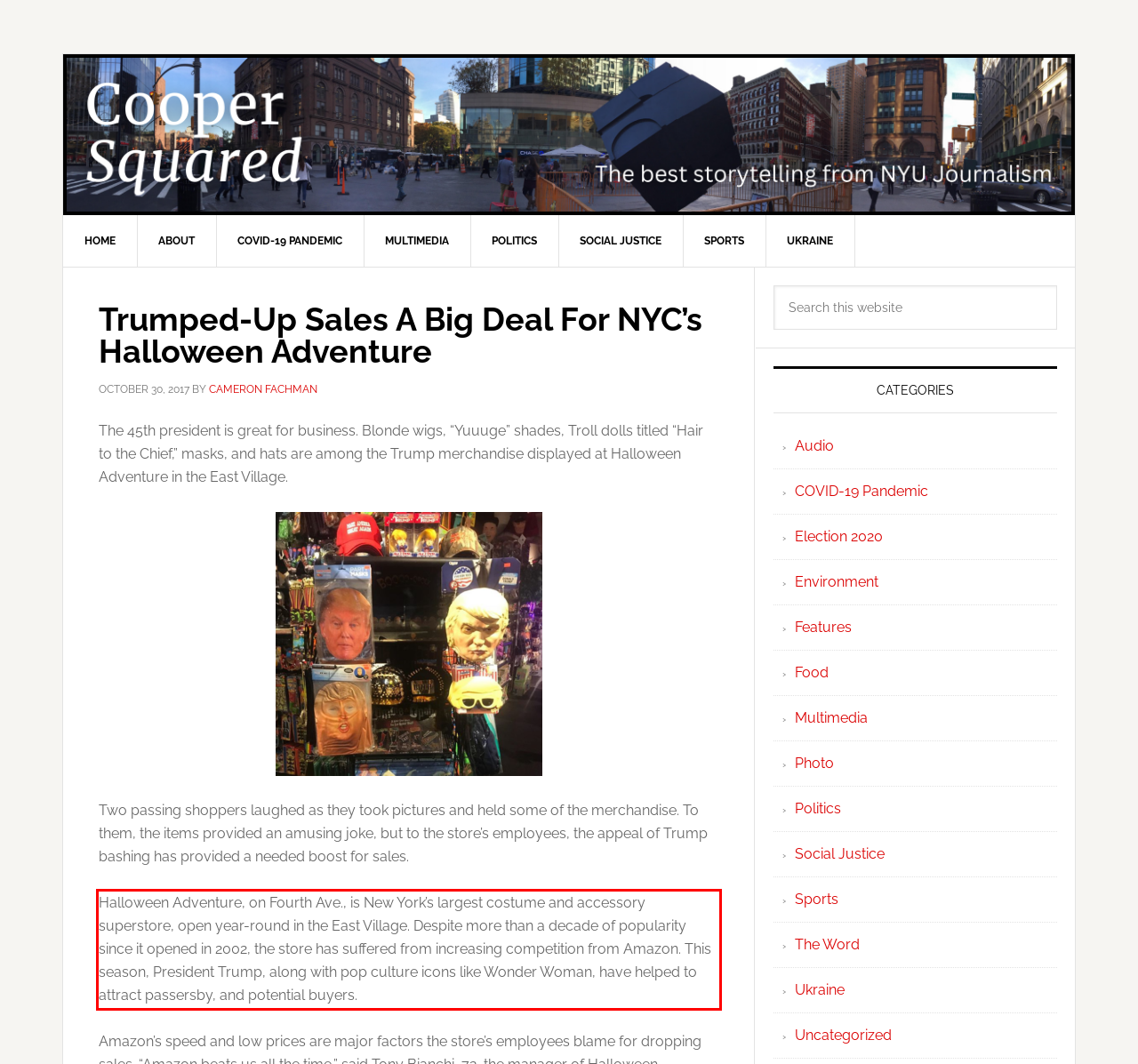You are given a screenshot showing a webpage with a red bounding box. Perform OCR to capture the text within the red bounding box.

Halloween Adventure, on Fourth Ave., is New York’s largest costume and accessory superstore, open year-round in the East Village. Despite more than a decade of popularity since it opened in 2002, the store has suffered from increasing competition from Amazon. This season, President Trump, along with pop culture icons like Wonder Woman, have helped to attract passersby, and potential buyers.